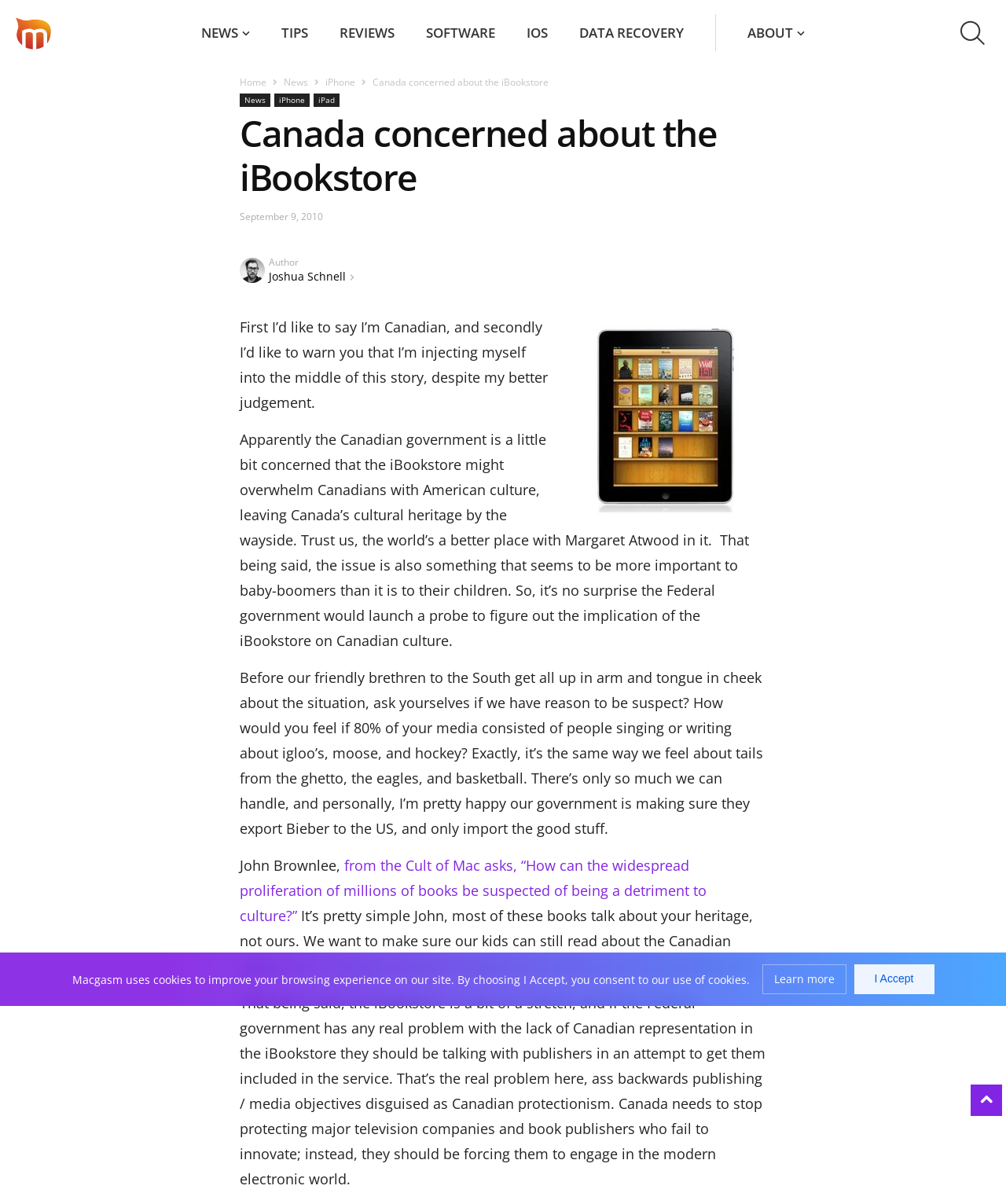What is the topic of the article?
Give a detailed and exhaustive answer to the question.

I determined the answer by reading the StaticText elements in the article, which mention the iBookstore and its potential impact on Canadian culture.